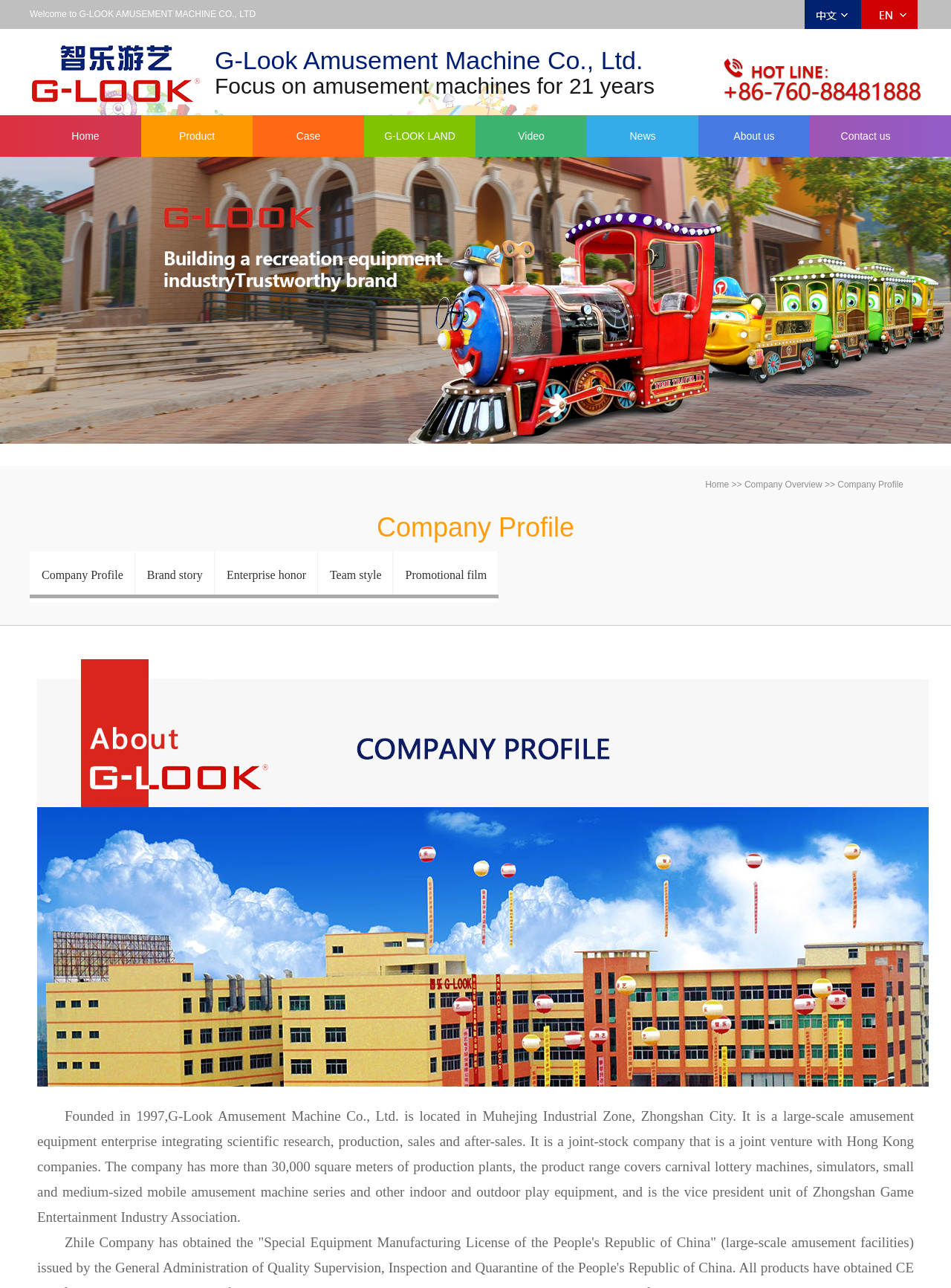Pinpoint the bounding box coordinates for the area that should be clicked to perform the following instruction: "Contact the company".

[0.852, 0.089, 0.969, 0.122]